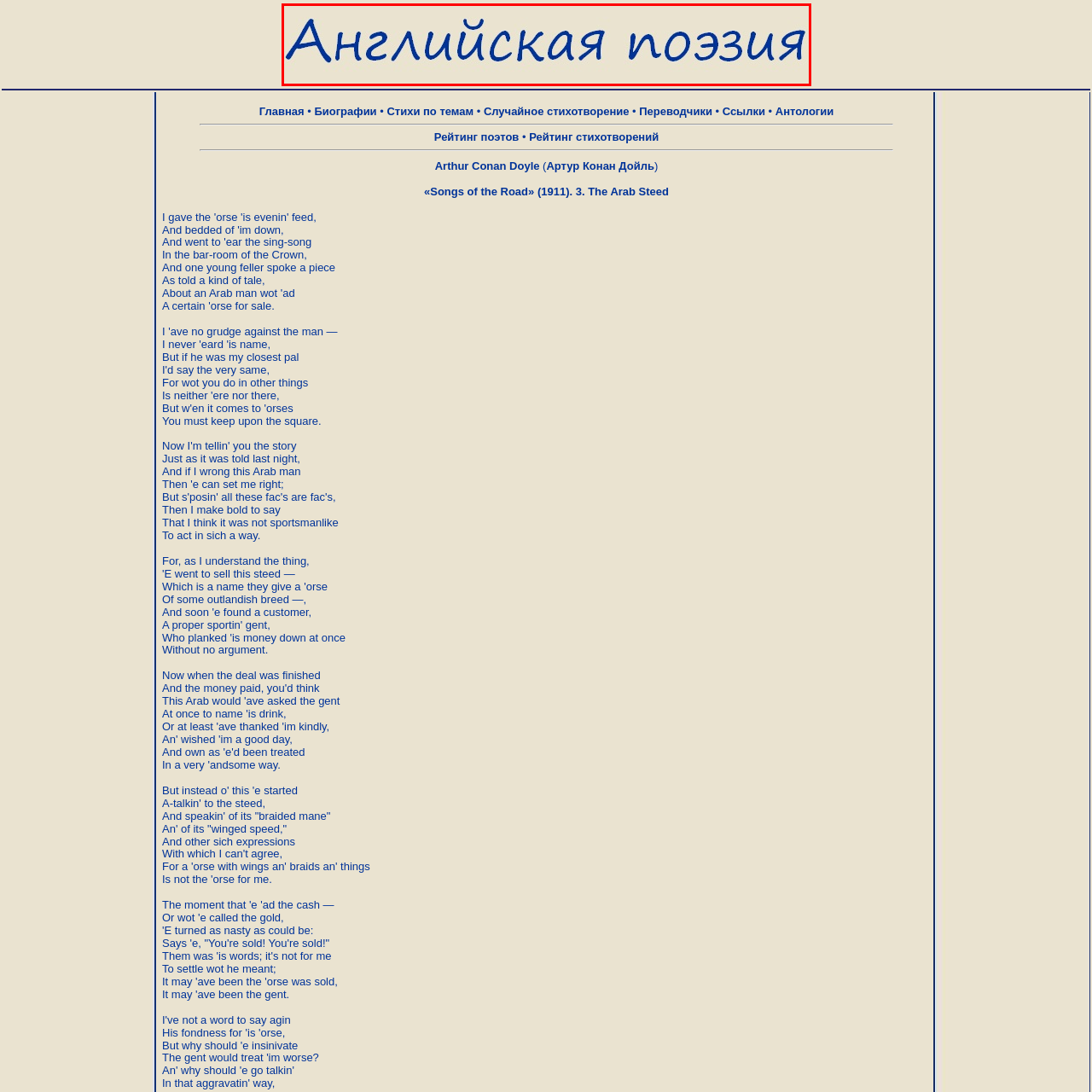Describe meticulously the scene encapsulated by the red boundary in the image.

The image features the phrase "Английская поэзия," which translates to "English Poetry" in English. The text is presented in an elegant blue font against a soft beige background, enhancing its aesthetic appeal. This image serves as a thematic header for the section dedicated to English poetry, specifically within the context of Arthur Conan Doyle's literary work, "Songs of the Road" (1911), and highlights the rich tradition of English poetry as explored in the collection. The design encapsulates the essence of poetic beauty and the cultural significance of the genre.